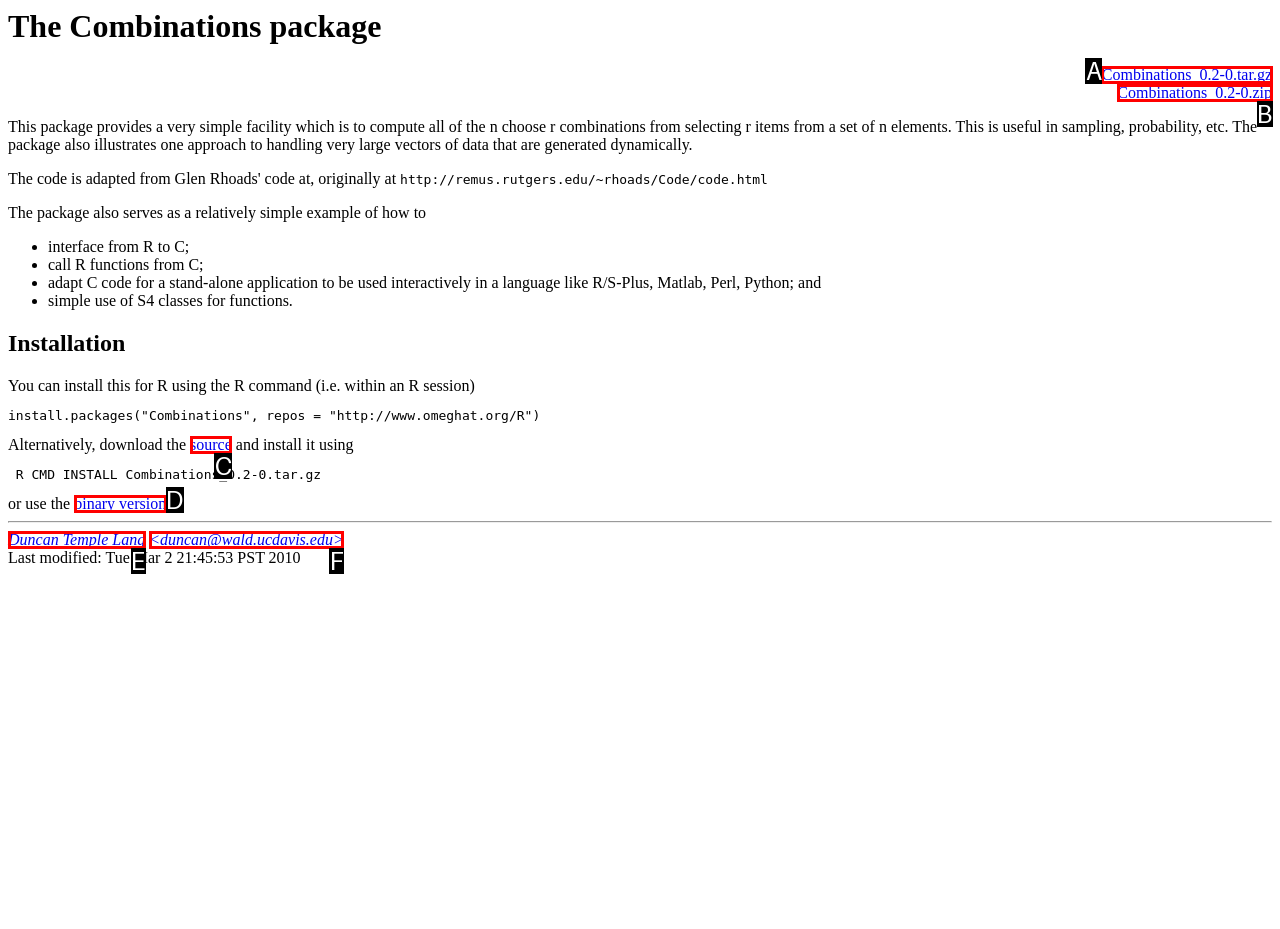Determine which HTML element best fits the description: <duncan@wald.ucdavis.edu>
Answer directly with the letter of the matching option from the available choices.

F